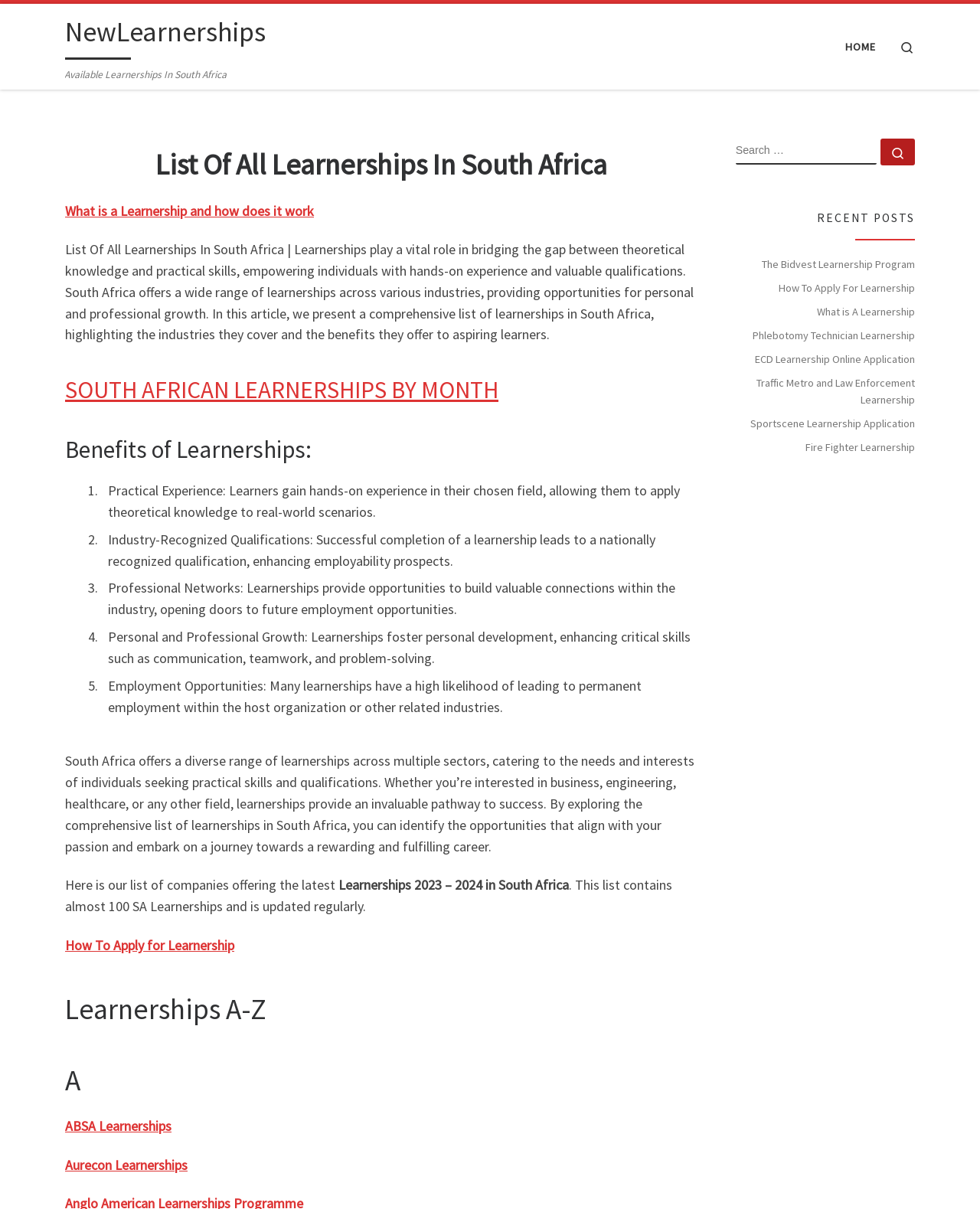Find the bounding box coordinates of the element to click in order to complete the given instruction: "View ABSA learnerships."

[0.066, 0.924, 0.175, 0.939]